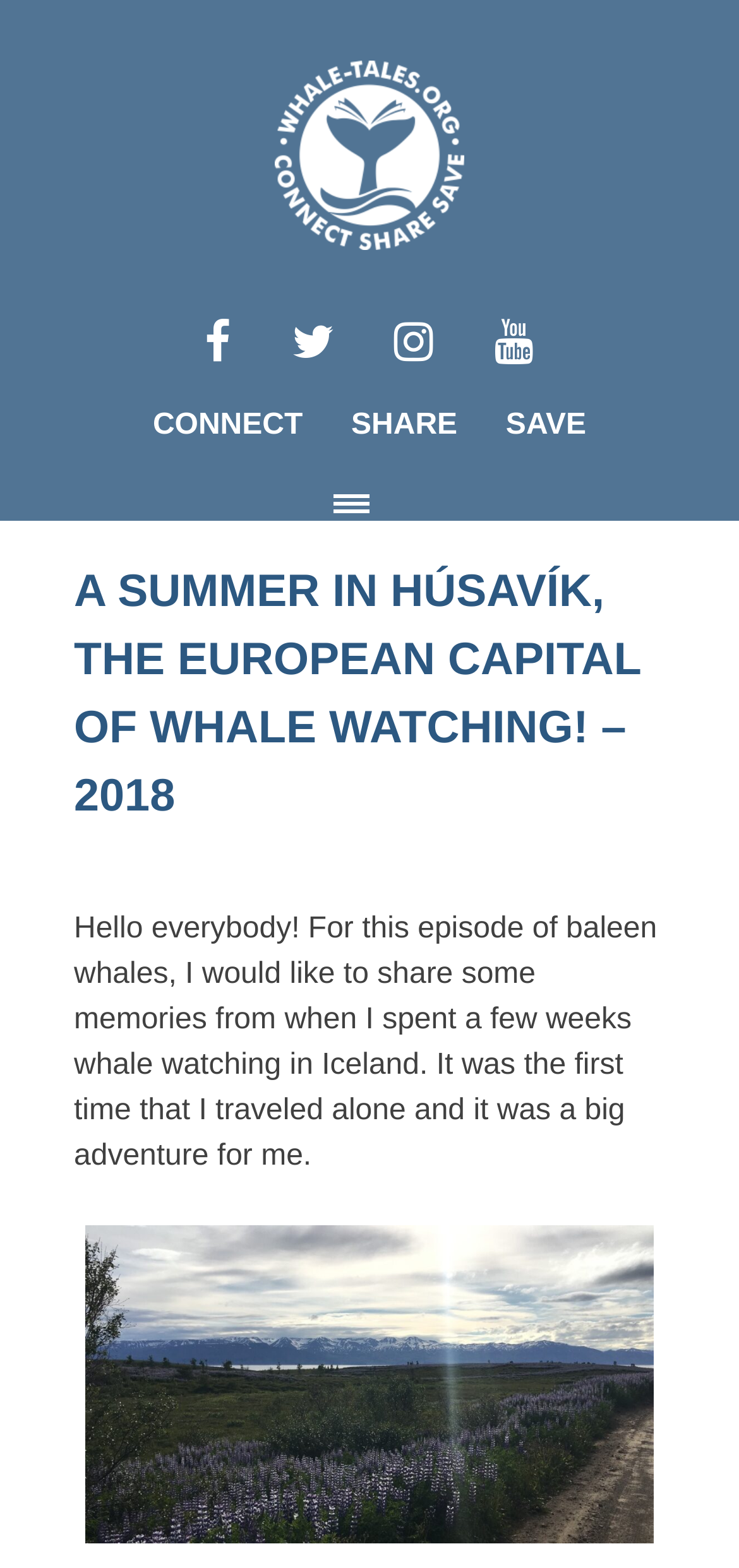Please indicate the bounding box coordinates for the clickable area to complete the following task: "Click on the 'OUR PODCAST' link". The coordinates should be specified as four float numbers between 0 and 1, i.e., [left, top, right, bottom].

[0.689, 0.425, 0.992, 0.455]